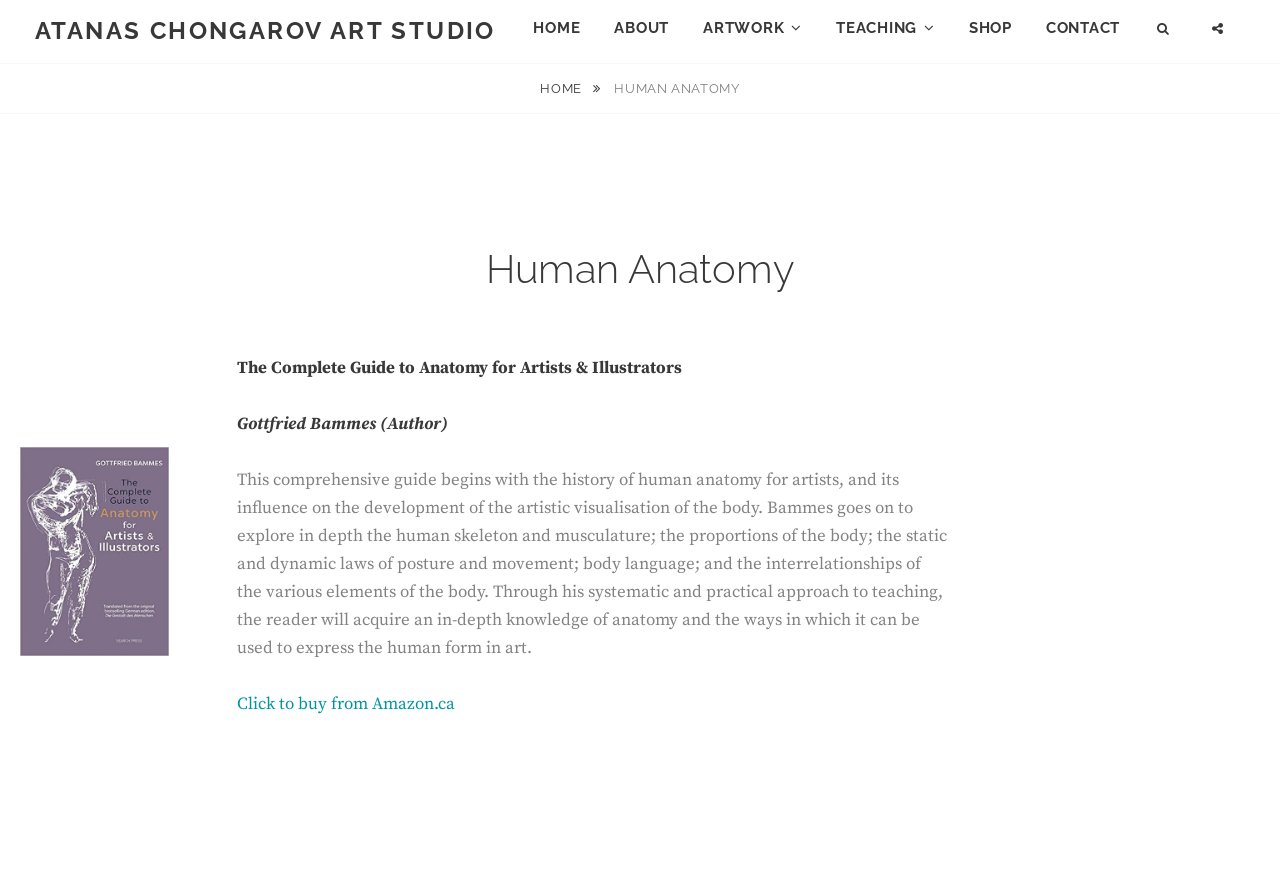How many navigation menus are there?
Using the image as a reference, answer with just one word or a short phrase.

2